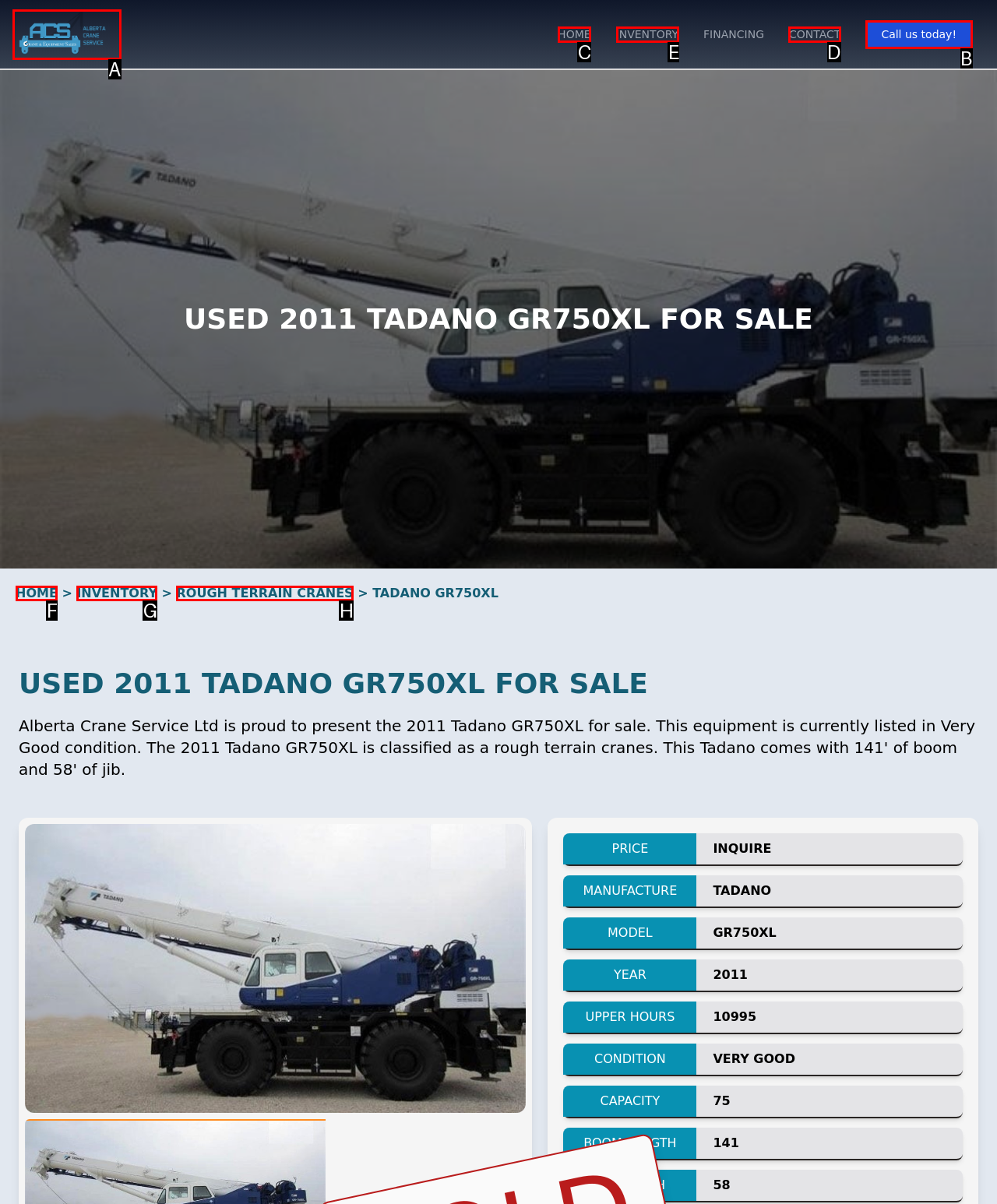Indicate which UI element needs to be clicked to fulfill the task: Go to the 'INVENTORY' page
Answer with the letter of the chosen option from the available choices directly.

E